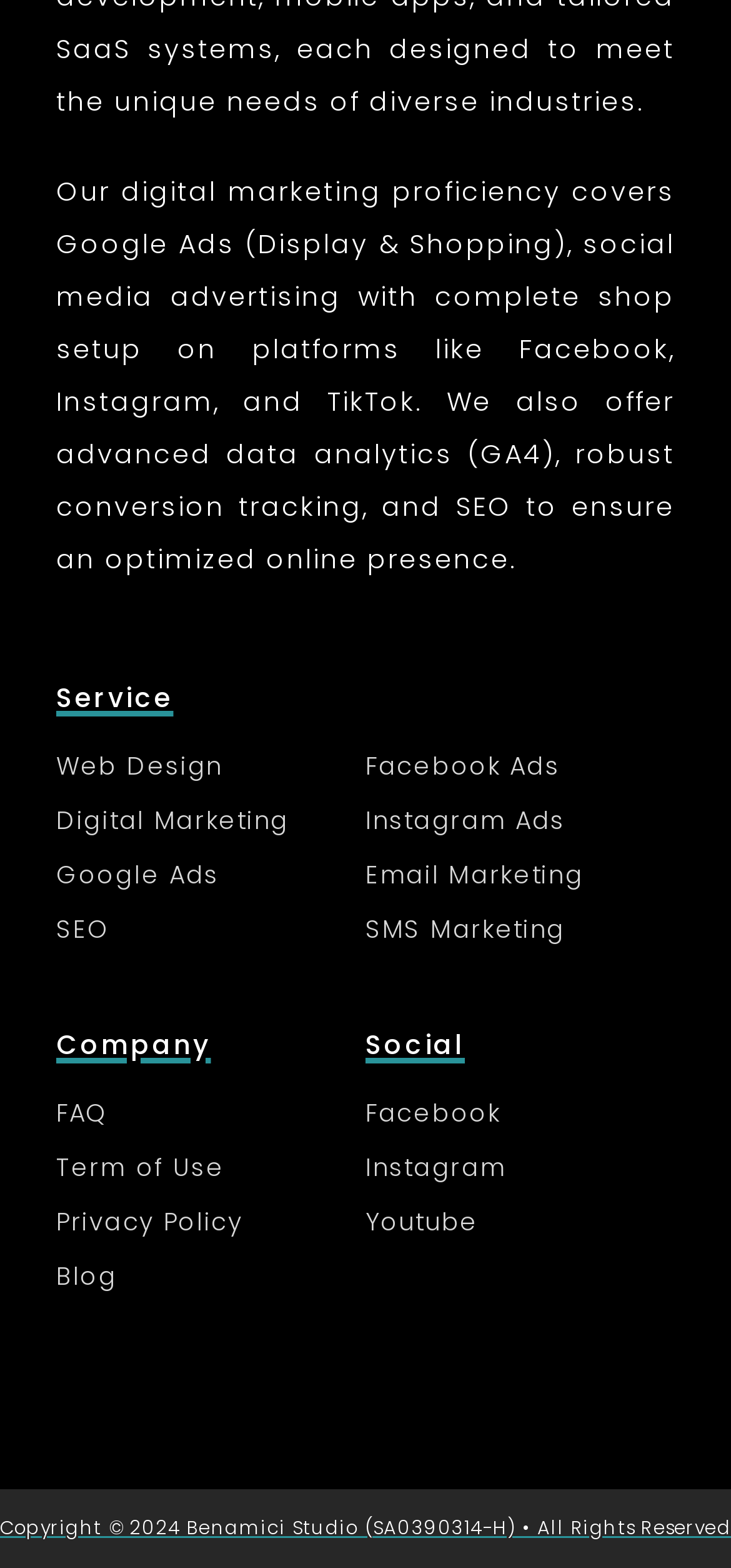Calculate the bounding box coordinates for the UI element based on the following description: "Buy now with ShopPayBuy with". Ensure the coordinates are four float numbers between 0 and 1, i.e., [left, top, right, bottom].

None